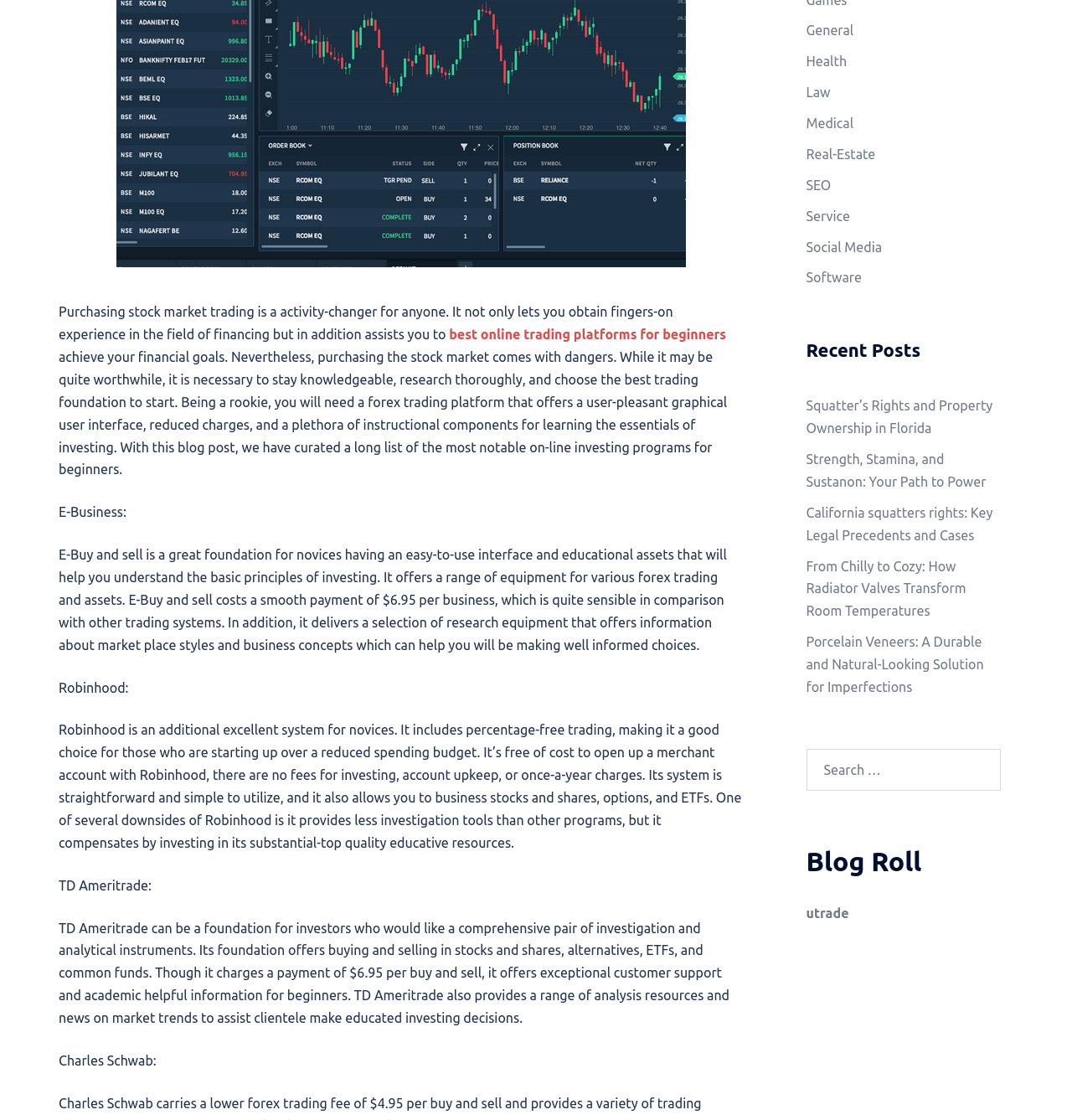Bounding box coordinates should be in the format (top-left x, top-left y, bottom-right x, bottom-right y) and all values should be floating point numbers between 0 and 1. Determine the bounding box coordinate for the UI element described as: SEO

[0.752, 0.158, 0.775, 0.172]